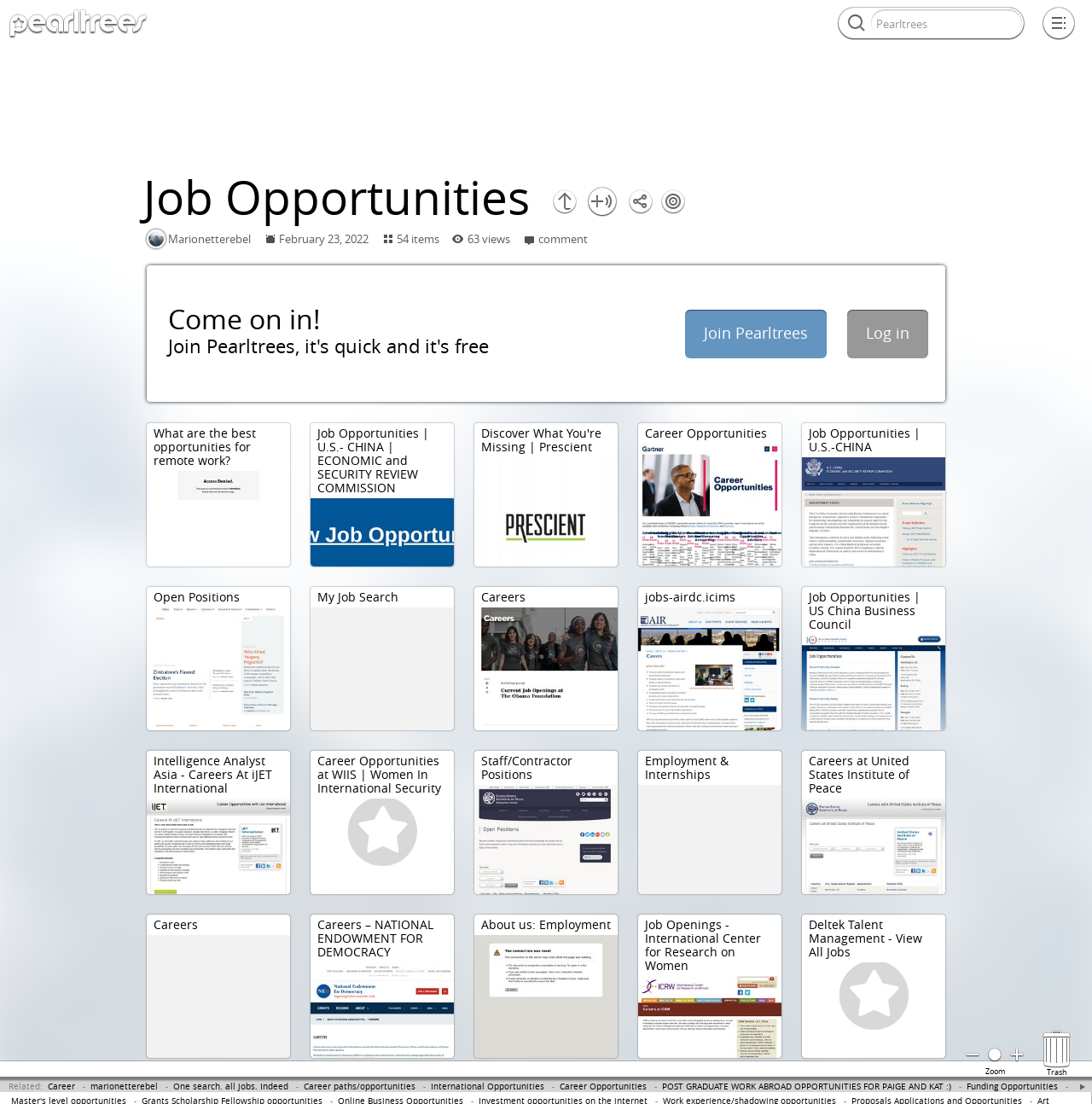Describe all the key features and sections of the webpage thoroughly.

The webpage appears to be a job search platform, specifically focused on economic and security review commission opportunities. At the top of the page, there are several static text elements, including "Related", "Join Pearltrees", and "Organize everything with Pearltrees!". Below these, there are three columns of text, each containing various job-related categories, such as "Popular", "Trending", and specific job titles.

On the left side of the page, there is a section with a user's profile information, including their name, "Marionetterebel", and the date "February 23, 2022". Below this, there are several static text elements, including "54 items", "63 views", and "comment".

In the main content area, there are several job listings, each with a title, such as "What are the best opportunities for remote work?", "Job Opportunities | U.S.- CHINA | ECONOMIC and SECURITY REVIEW COMMISSION", and "Career Opportunities at WIIS | Women In International Security". These listings are organized into rows, with multiple listings per row.

At the bottom of the page, there are several links to career-related resources, including "Career paths/opportunities", "International Opportunities", and "Funding Opportunities". There is also a search bar and a button to join Pearltrees.

On the right side of the page, there is a table with several rows, each containing a job listing with a title and a brief description. At the very bottom of the page, there are several icons, including a zoom icon, a trash icon, and a link to "Career".

Overall, the webpage appears to be a comprehensive job search platform, providing users with a wide range of job listings and resources related to economic and security review commission opportunities.